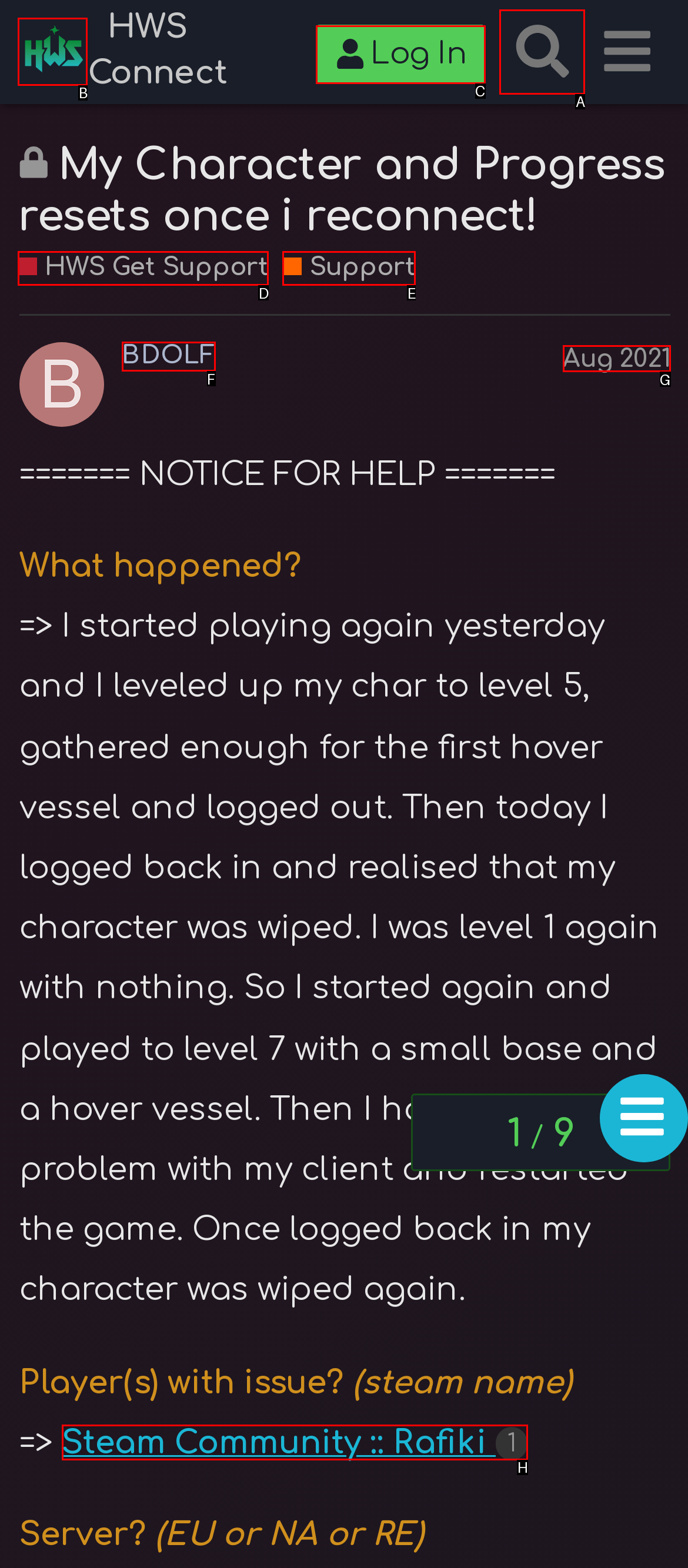Point out the correct UI element to click to carry out this instruction: Search the forum
Answer with the letter of the chosen option from the provided choices directly.

A